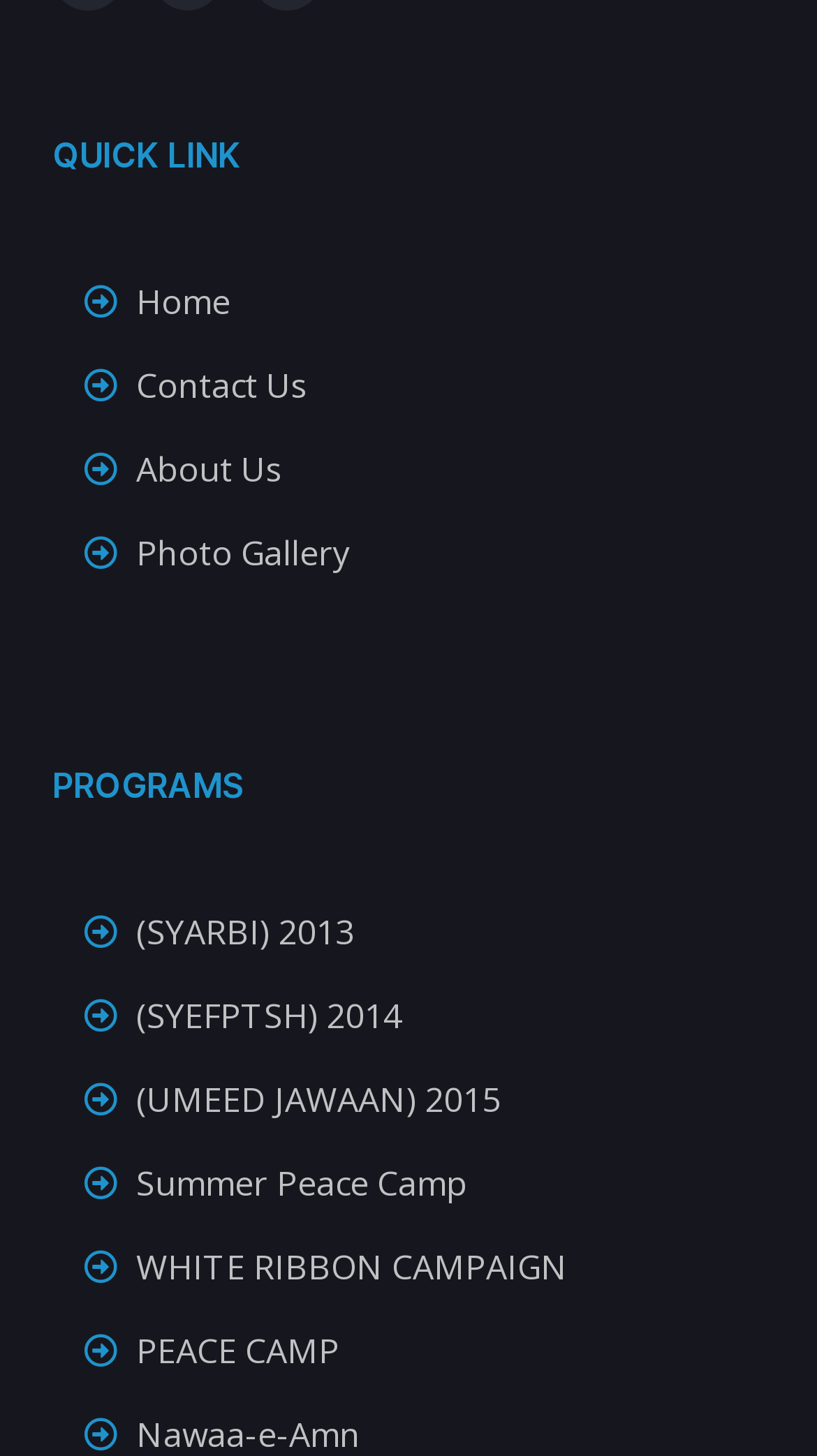Pinpoint the bounding box coordinates for the area that should be clicked to perform the following instruction: "view photo gallery".

[0.103, 0.358, 0.897, 0.401]